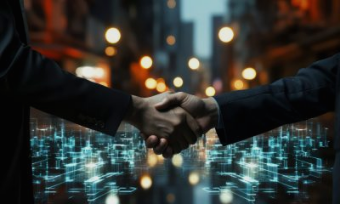Please reply to the following question with a single word or a short phrase:
What is the context of the free trade agreement?

India and European Union